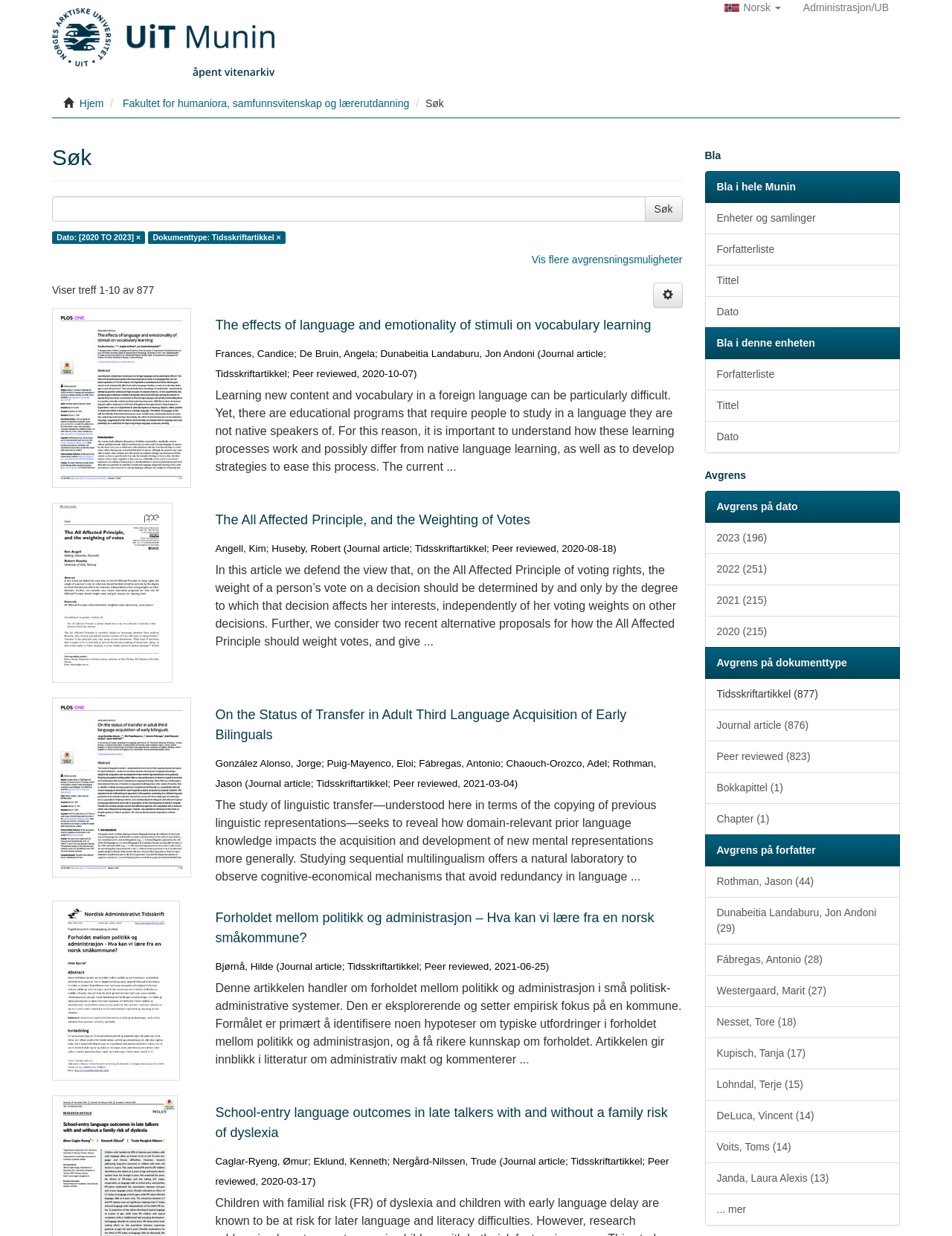Determine the bounding box for the described HTML element: "Tittel". Ensure the coordinates are four float numbers between 0 and 1 in the format [left, top, right, bottom].

[0.74, 0.214, 0.945, 0.24]